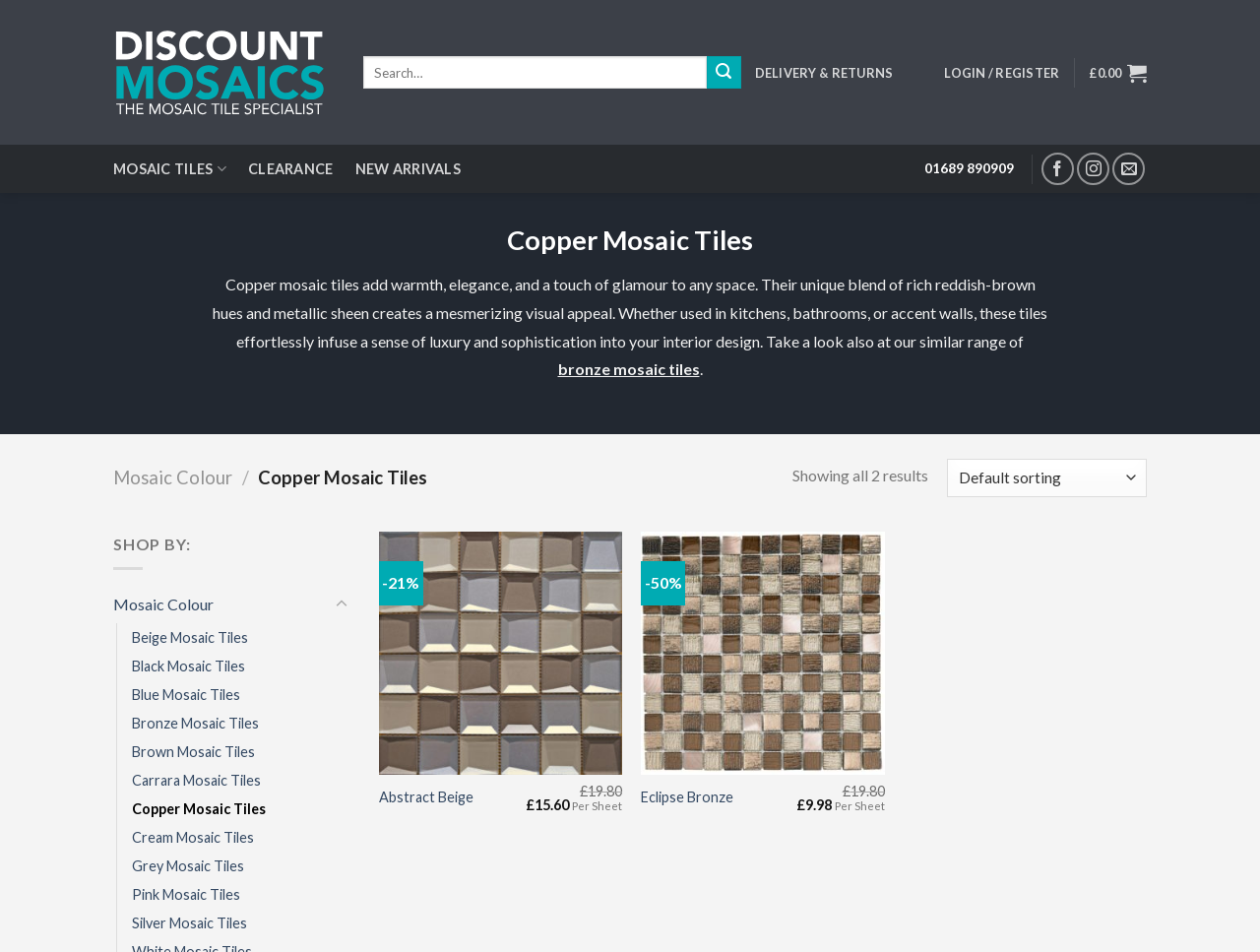Can you specify the bounding box coordinates for the region that should be clicked to fulfill this instruction: "Browse MOSAIC TILES".

[0.09, 0.152, 0.18, 0.203]